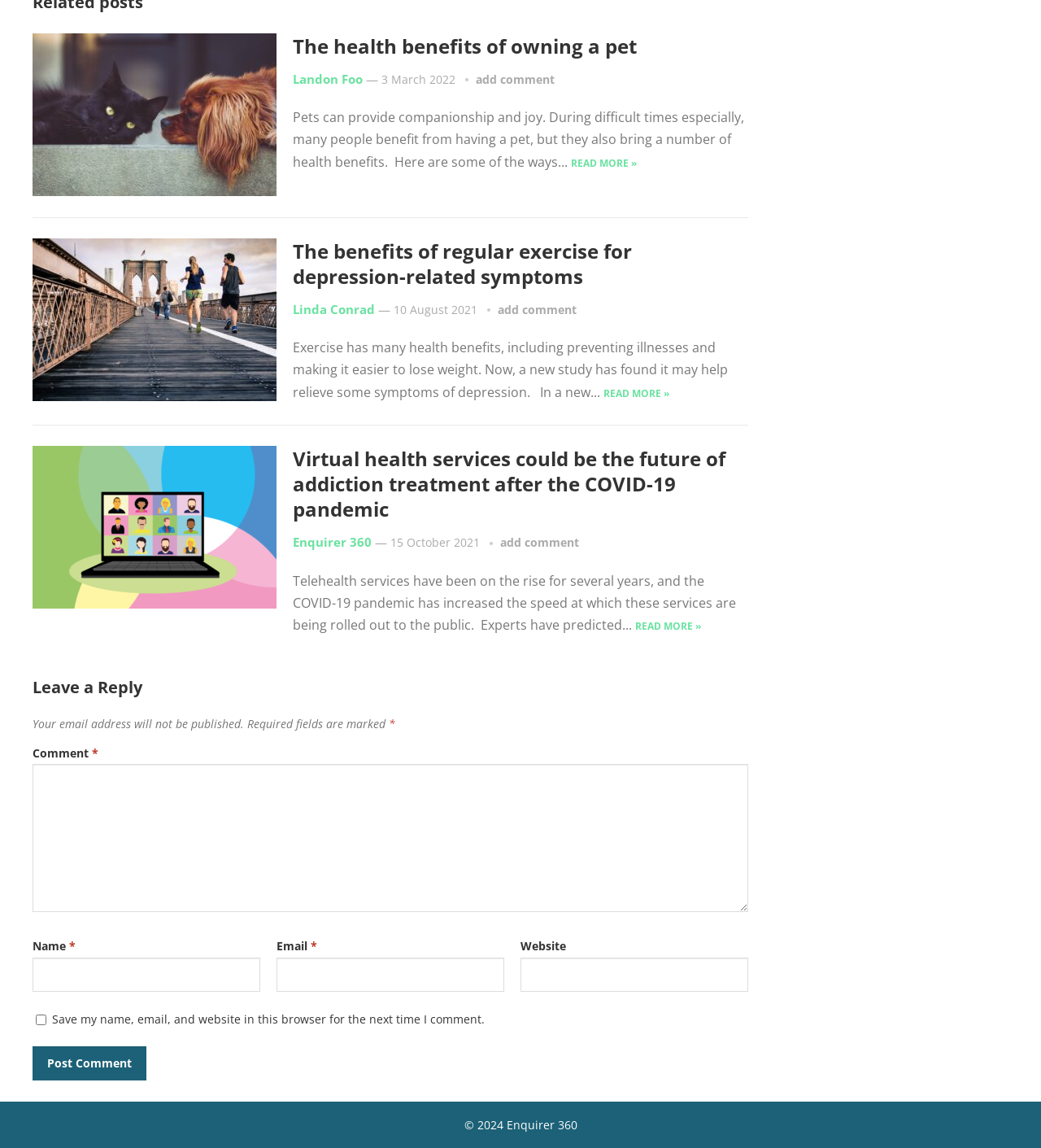Who is the author of the second article?
Using the visual information from the image, give a one-word or short-phrase answer.

Linda Conrad